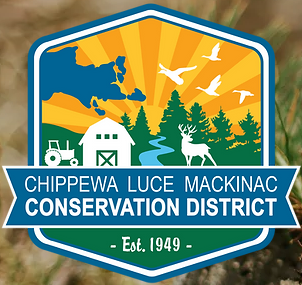Describe all significant details and elements found in the image.

The image features the emblem of the Chippewa Luce Mackinac Conservation District, established in 1949. The logo is designed in a vibrant, colorful style, showcasing various natural elements, including a tractor, a barn, a flowing river, and silhouettes of wildlife such as deer and birds. The background radiates with sunburst rays in shades of yellow and orange, symbolizing warmth and growth. A prominent blue ribbon banner at the bottom displays the text "CONSERVATION DISTRICT," emphasizing the organization's commitment to conservation efforts in the region. This emblem conveys a strong connection to the local environment and sustainable practices.